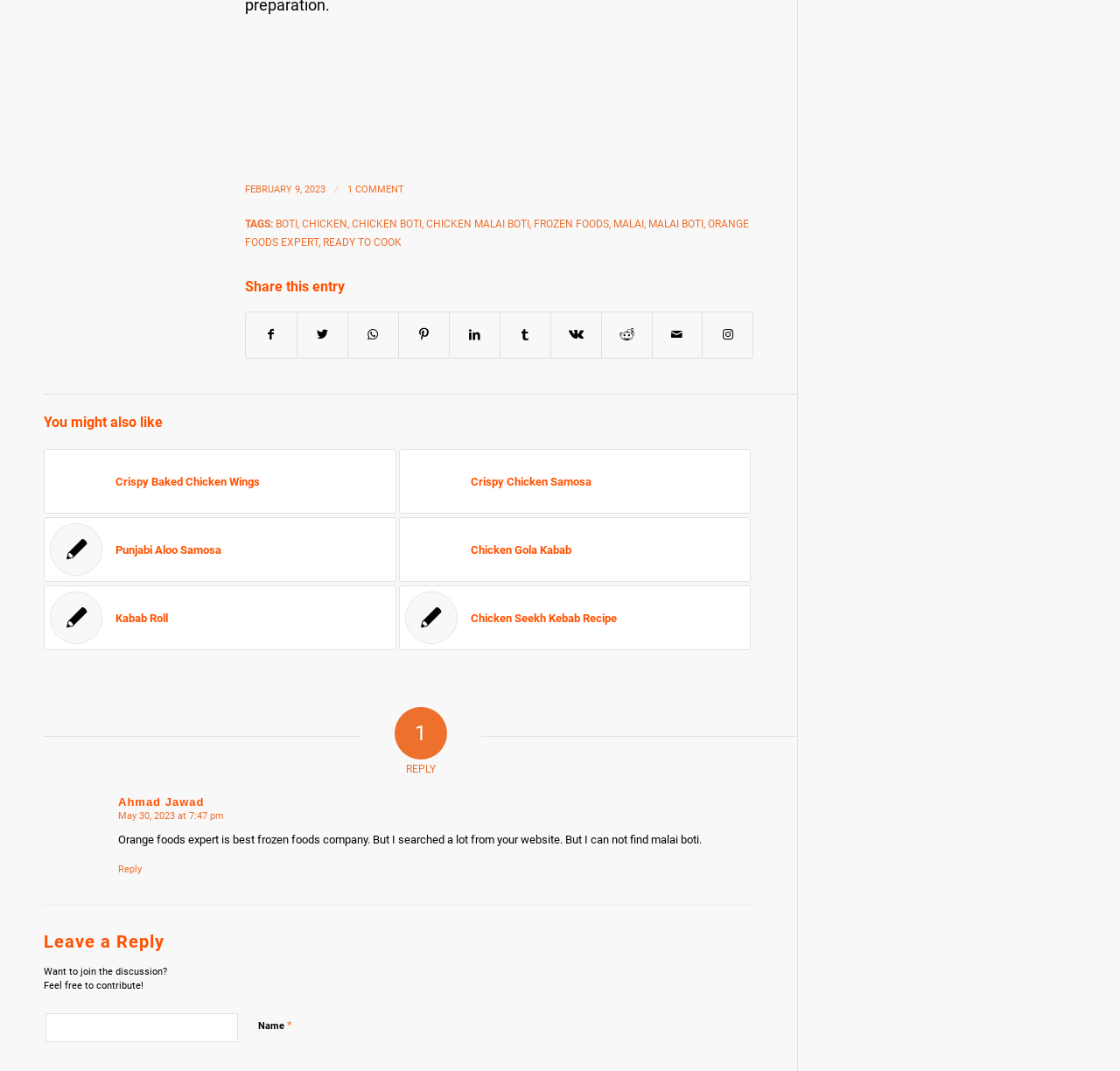Provide the bounding box coordinates of the HTML element described as: "chicken". The bounding box coordinates should be four float numbers between 0 and 1, i.e., [left, top, right, bottom].

[0.27, 0.203, 0.31, 0.215]